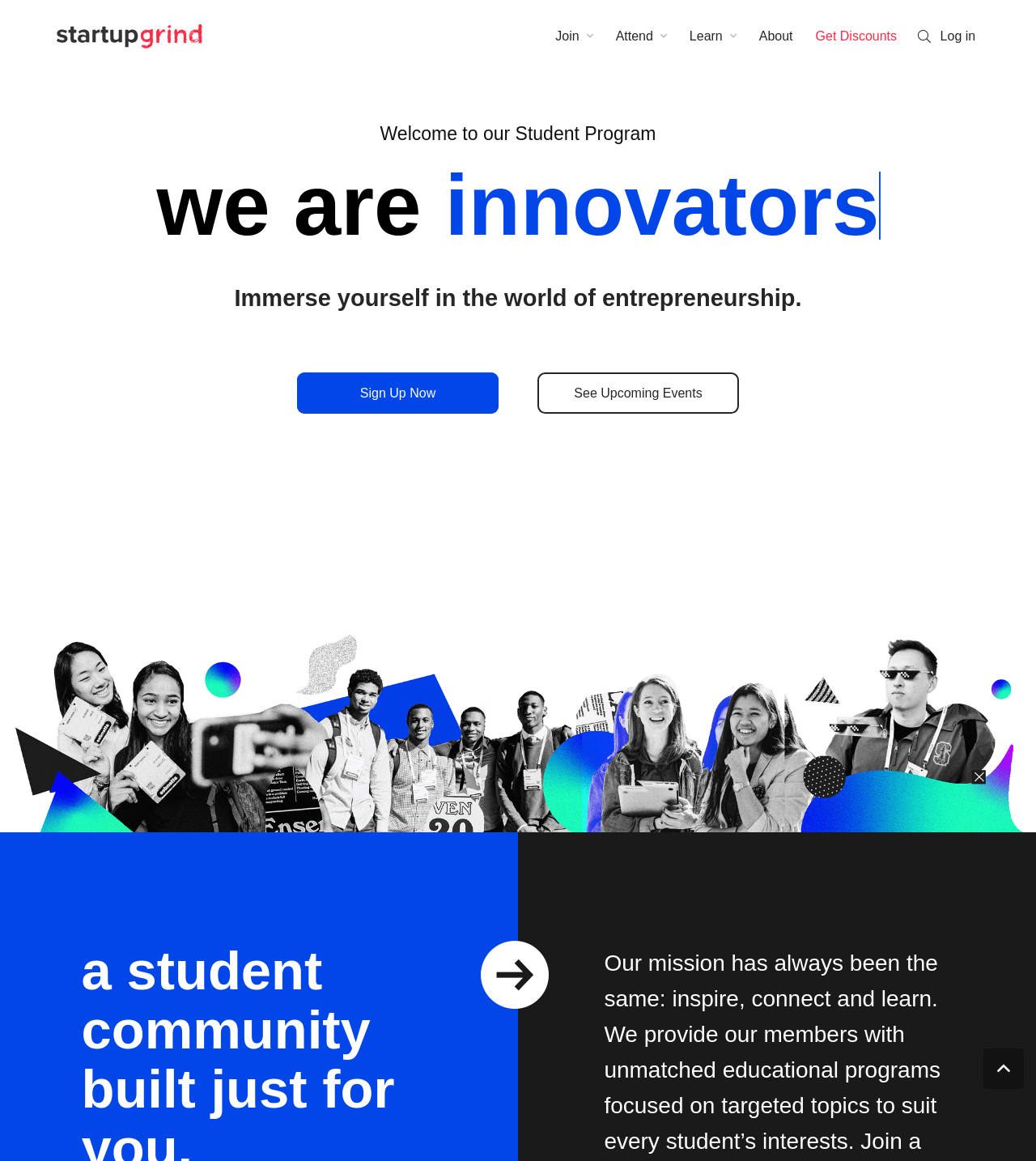How many links are there on the top?
Based on the screenshot, respond with a single word or phrase.

7